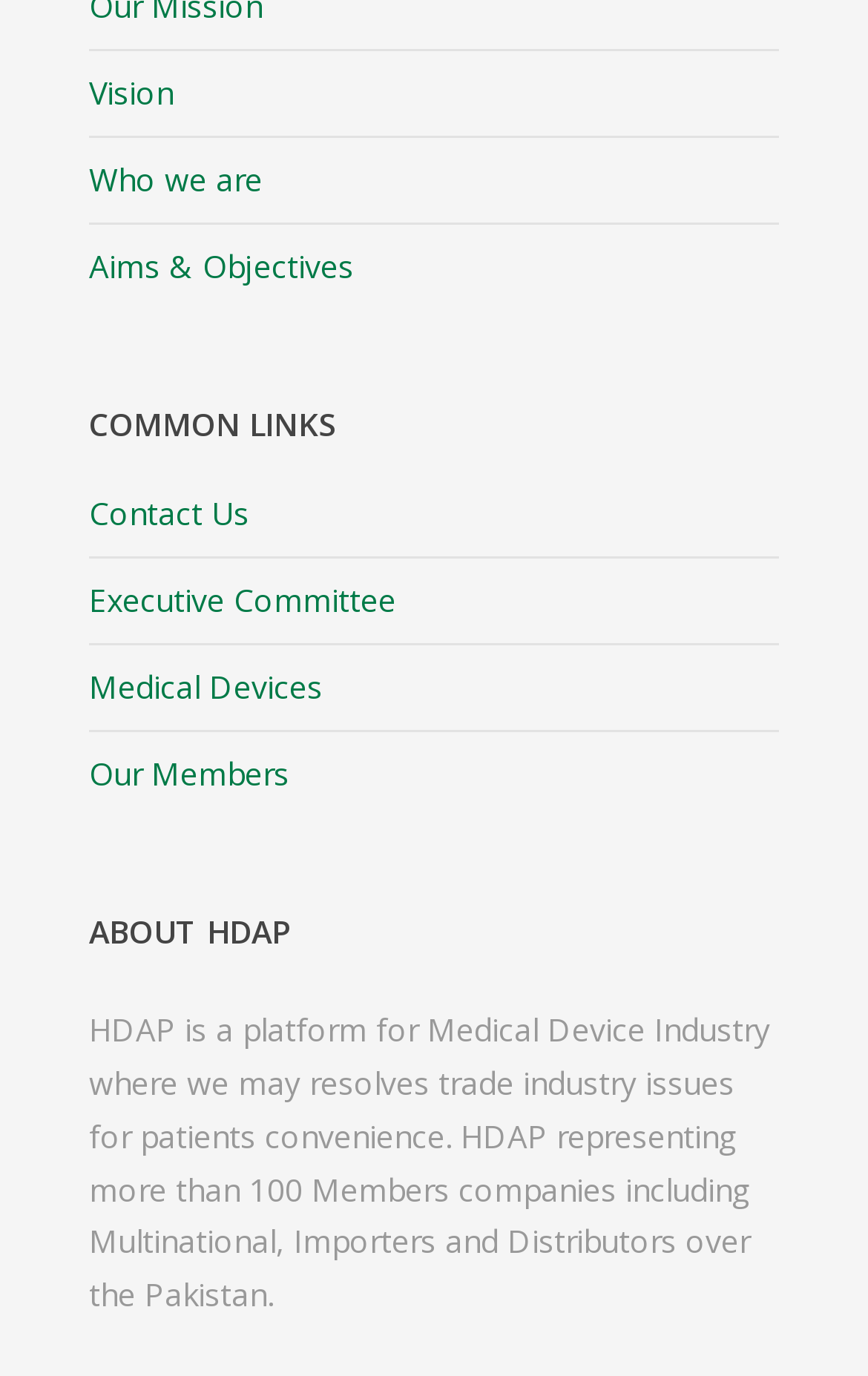Respond with a single word or phrase:
What is the location of HDAP's member companies?

Pakistan